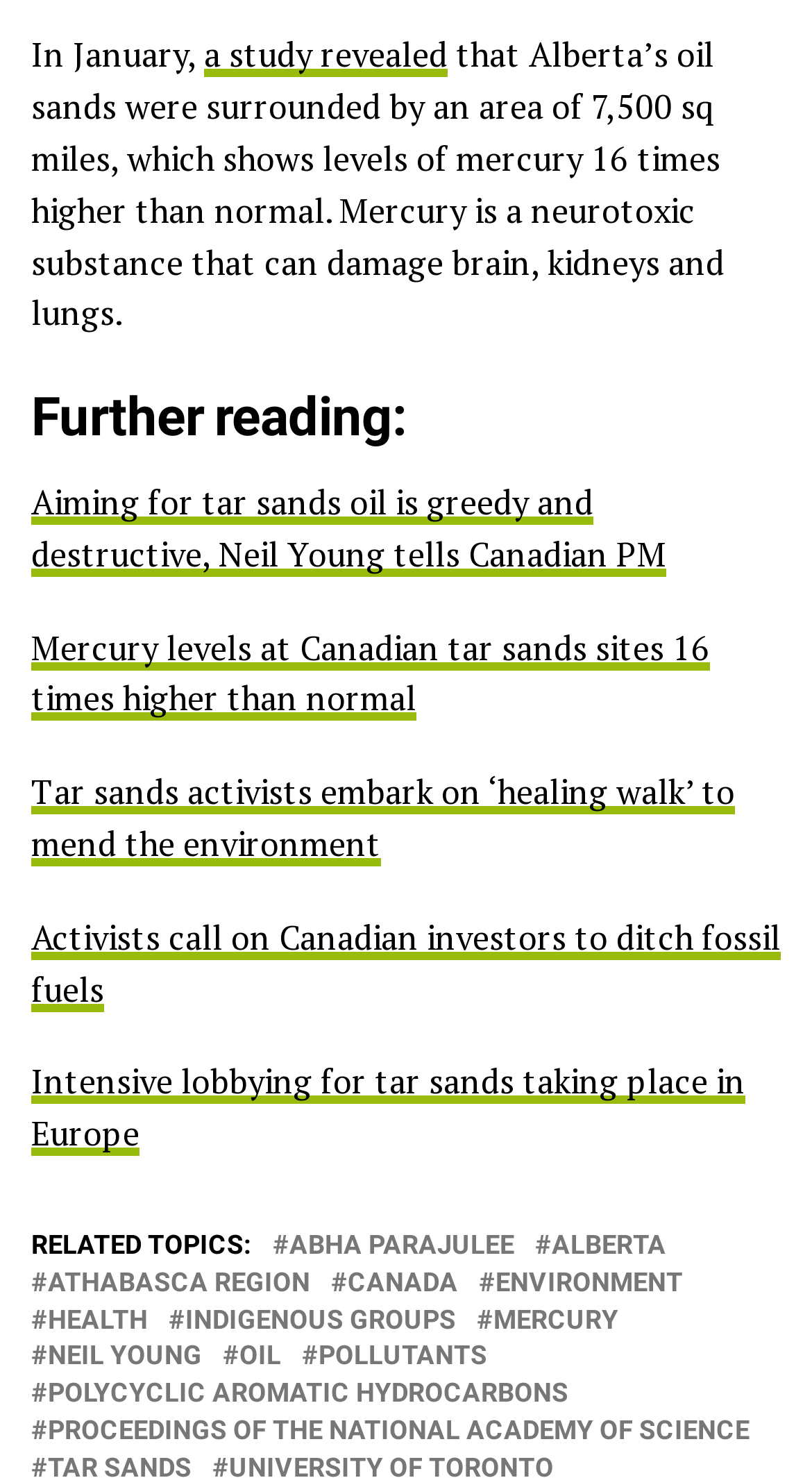Locate the bounding box coordinates of the area where you should click to accomplish the instruction: "Read the article about mercury levels at Canadian tar sands sites".

[0.038, 0.422, 0.874, 0.488]